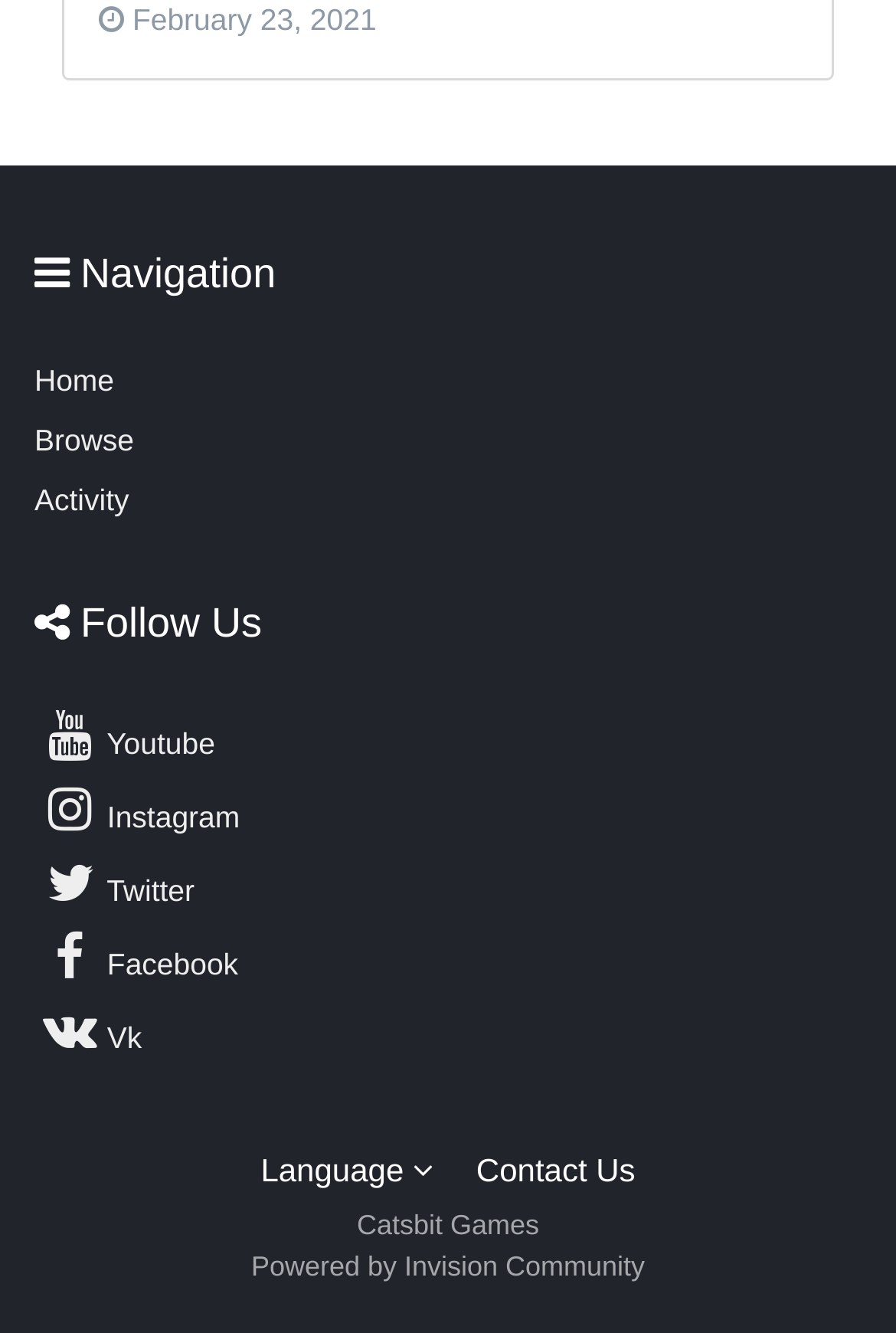Given the description of a UI element: "Language", identify the bounding box coordinates of the matching element in the webpage screenshot.

[0.291, 0.864, 0.484, 0.891]